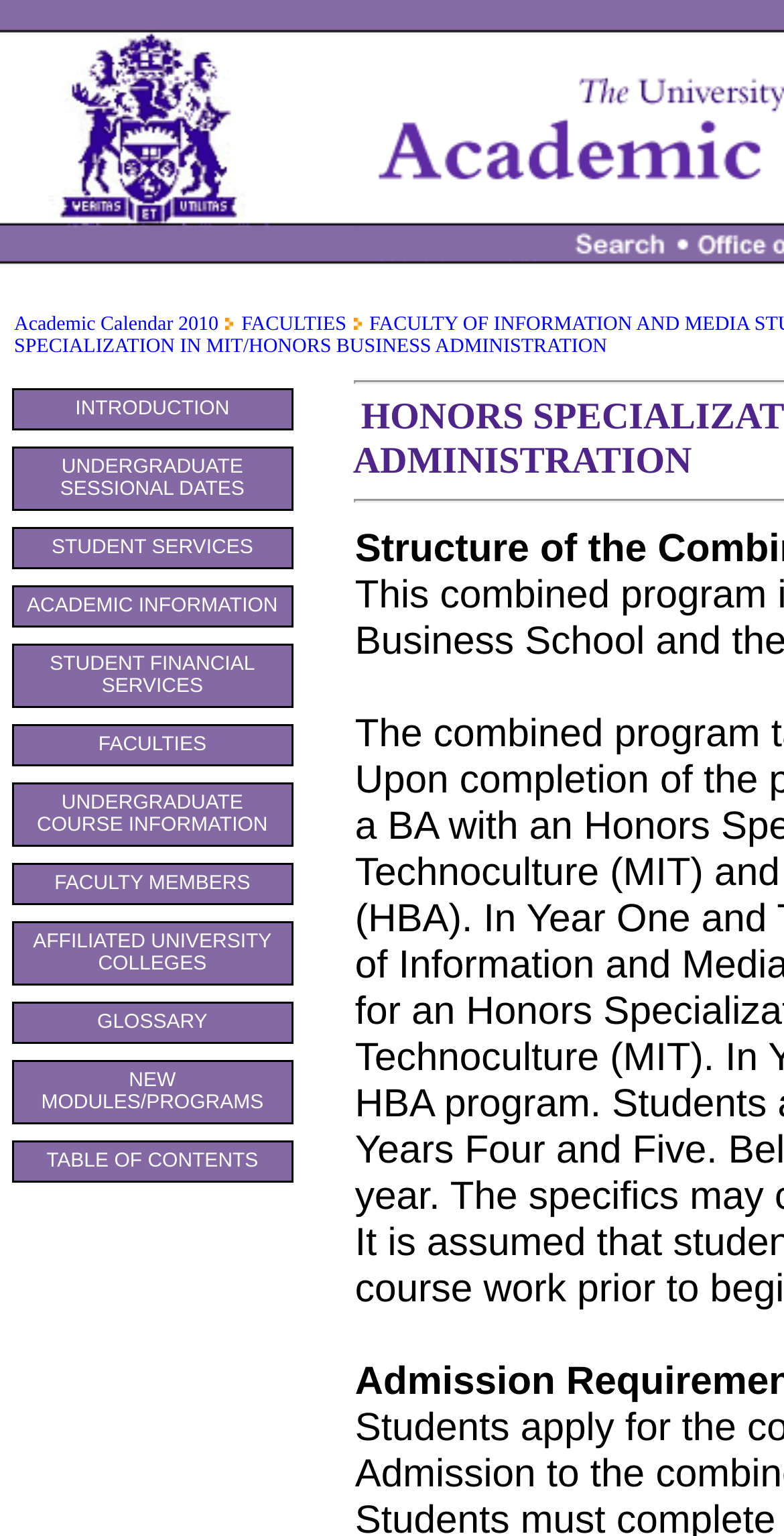Identify the bounding box coordinates of the HTML element based on this description: "ACADEMIC INFORMATION".

[0.028, 0.388, 0.36, 0.402]